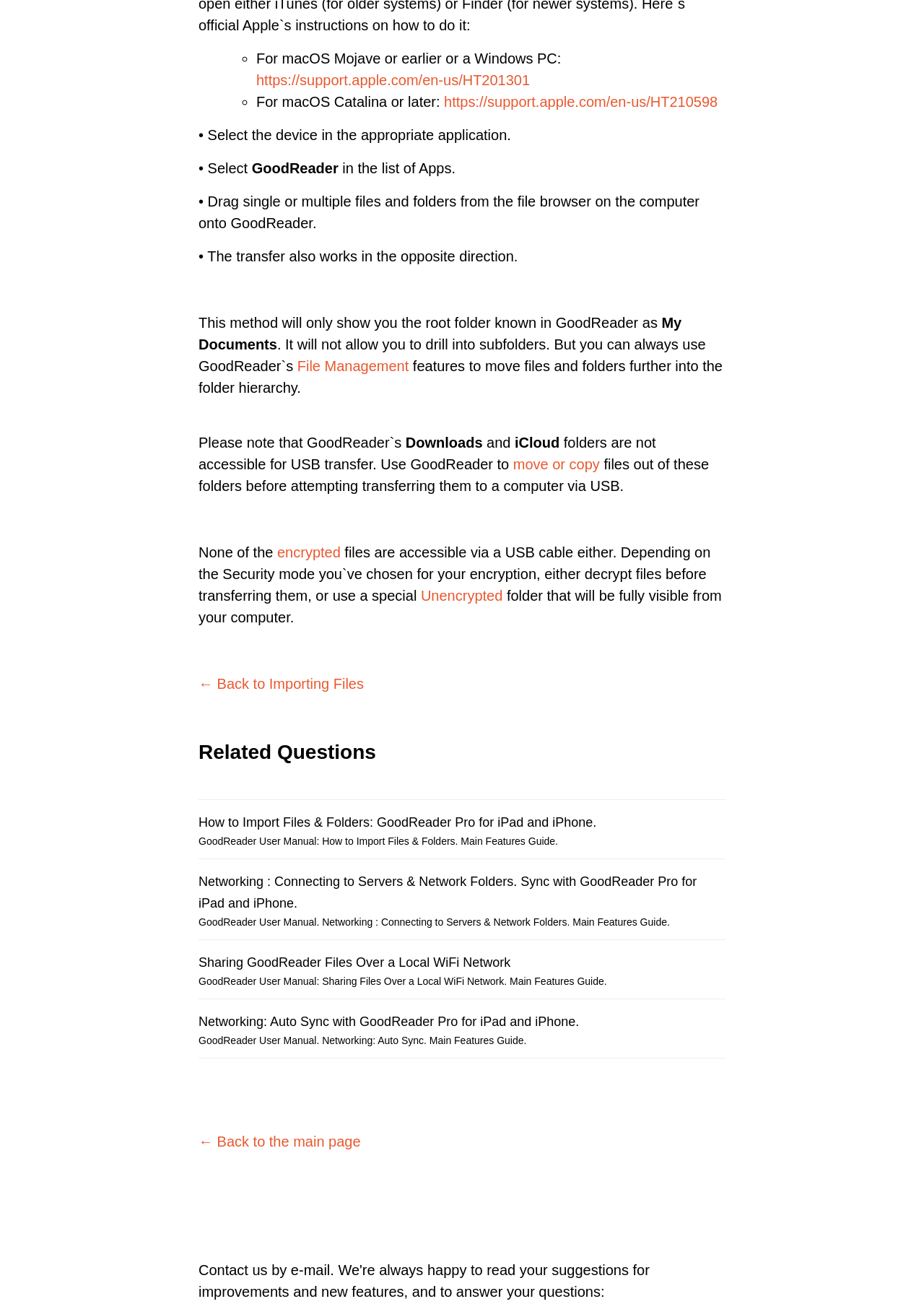Identify the coordinates of the bounding box for the element that must be clicked to accomplish the instruction: "Select the device in the appropriate application".

[0.215, 0.097, 0.553, 0.109]